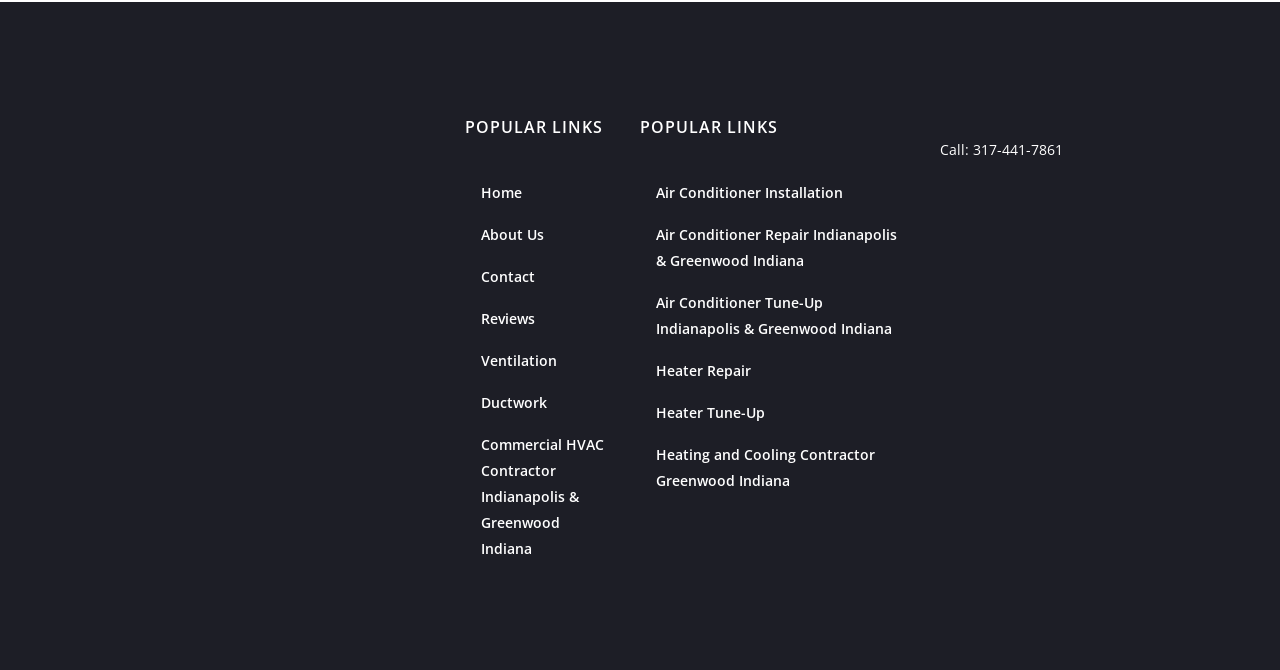What is the last link under the second 'POPULAR LINKS'? Based on the image, give a response in one word or a short phrase.

Heating and Cooling Contractor Greenwood Indiana